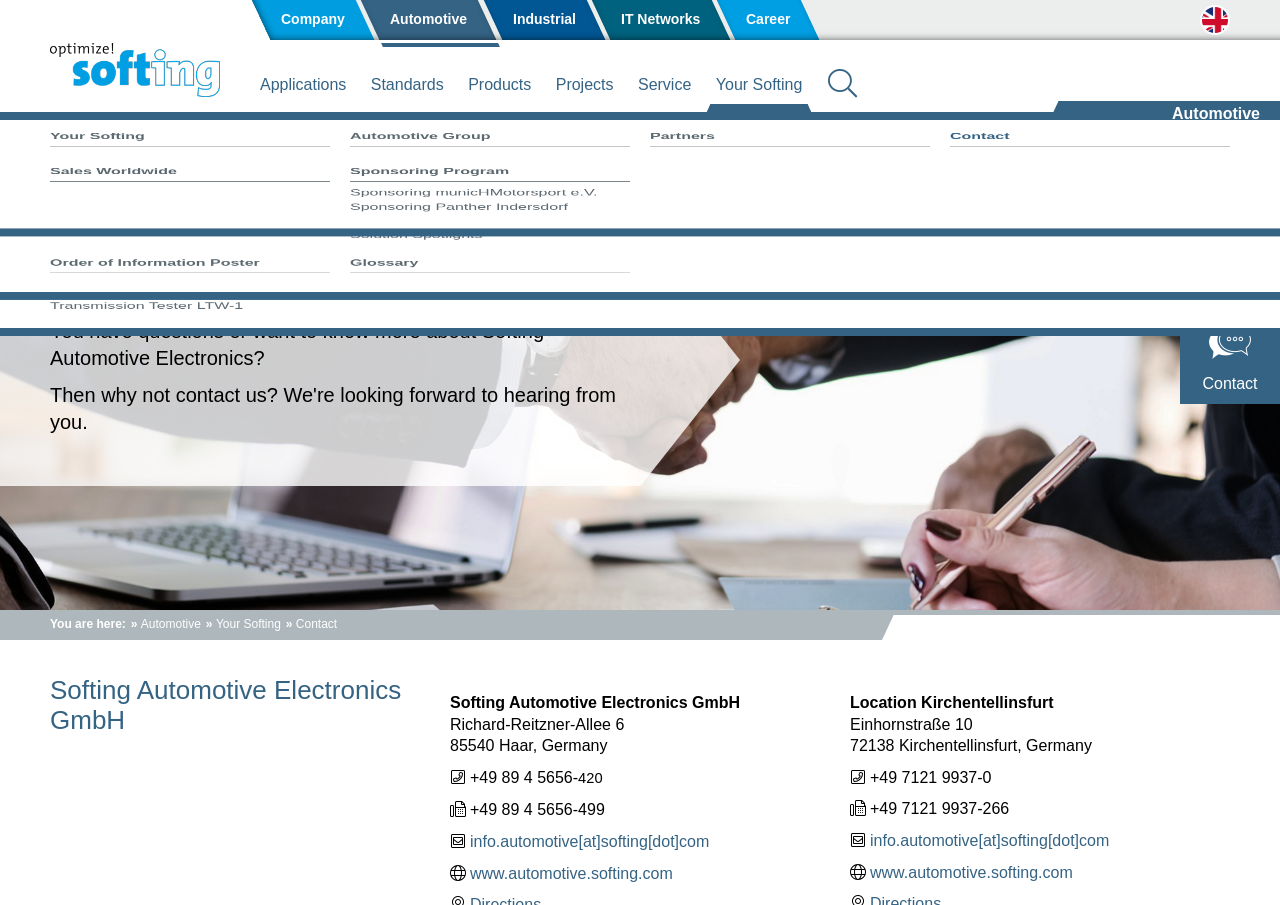Respond to the question below with a concise word or phrase:
What is the company name?

Softing Automotive Electronics GmbH